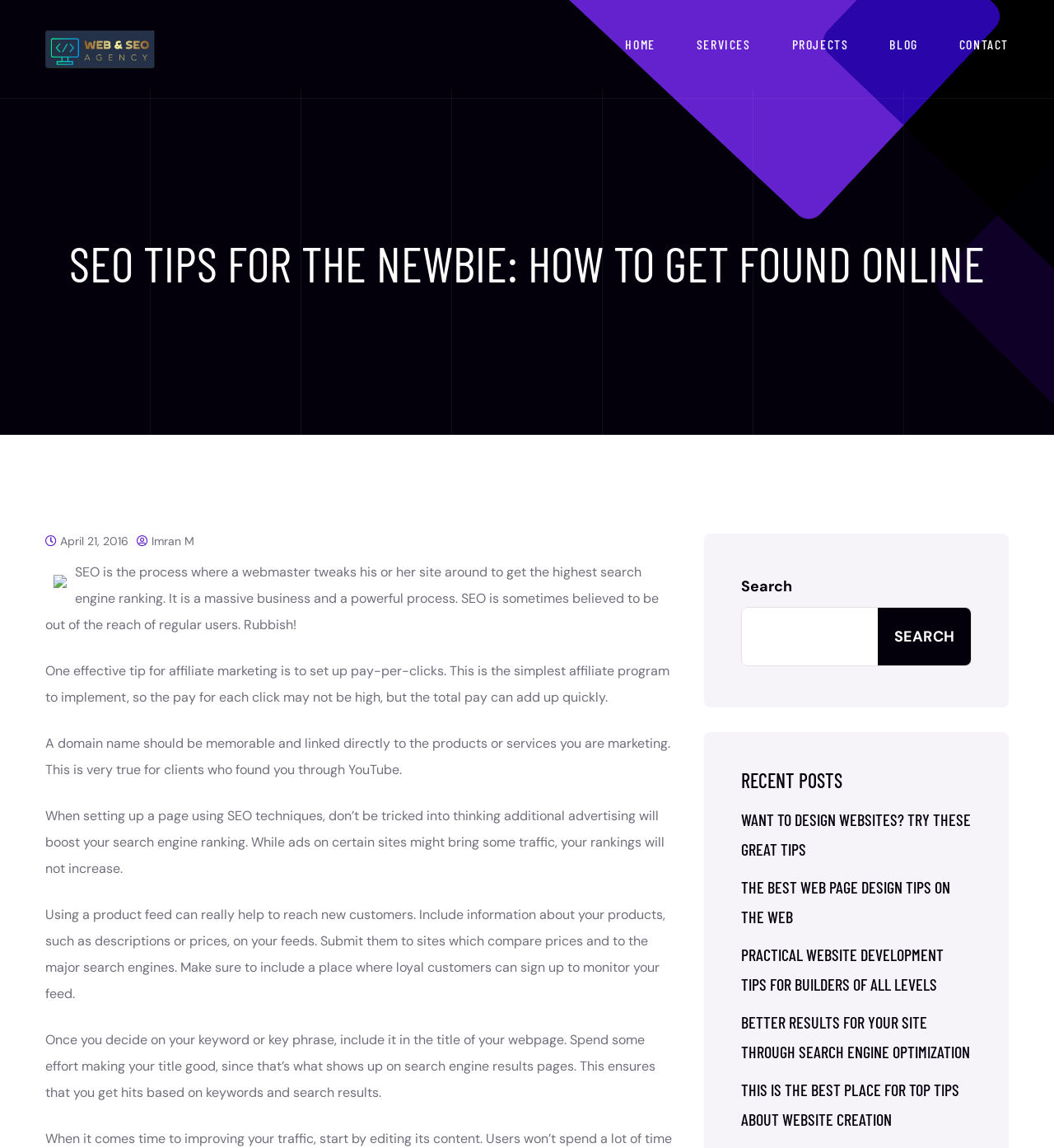Locate the bounding box coordinates of the area where you should click to accomplish the instruction: "View more information about the SLG Meeting by St Germes Bengono Obiang".

None